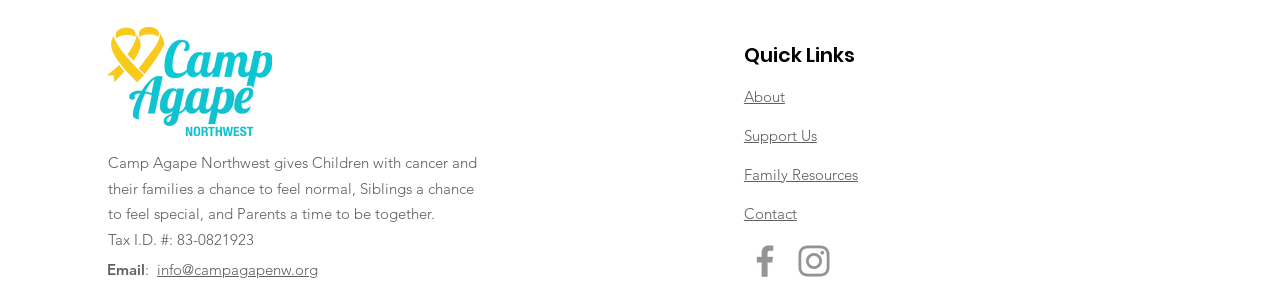Based on the description "Family Resources", find the bounding box of the specified UI element.

[0.581, 0.578, 0.67, 0.644]